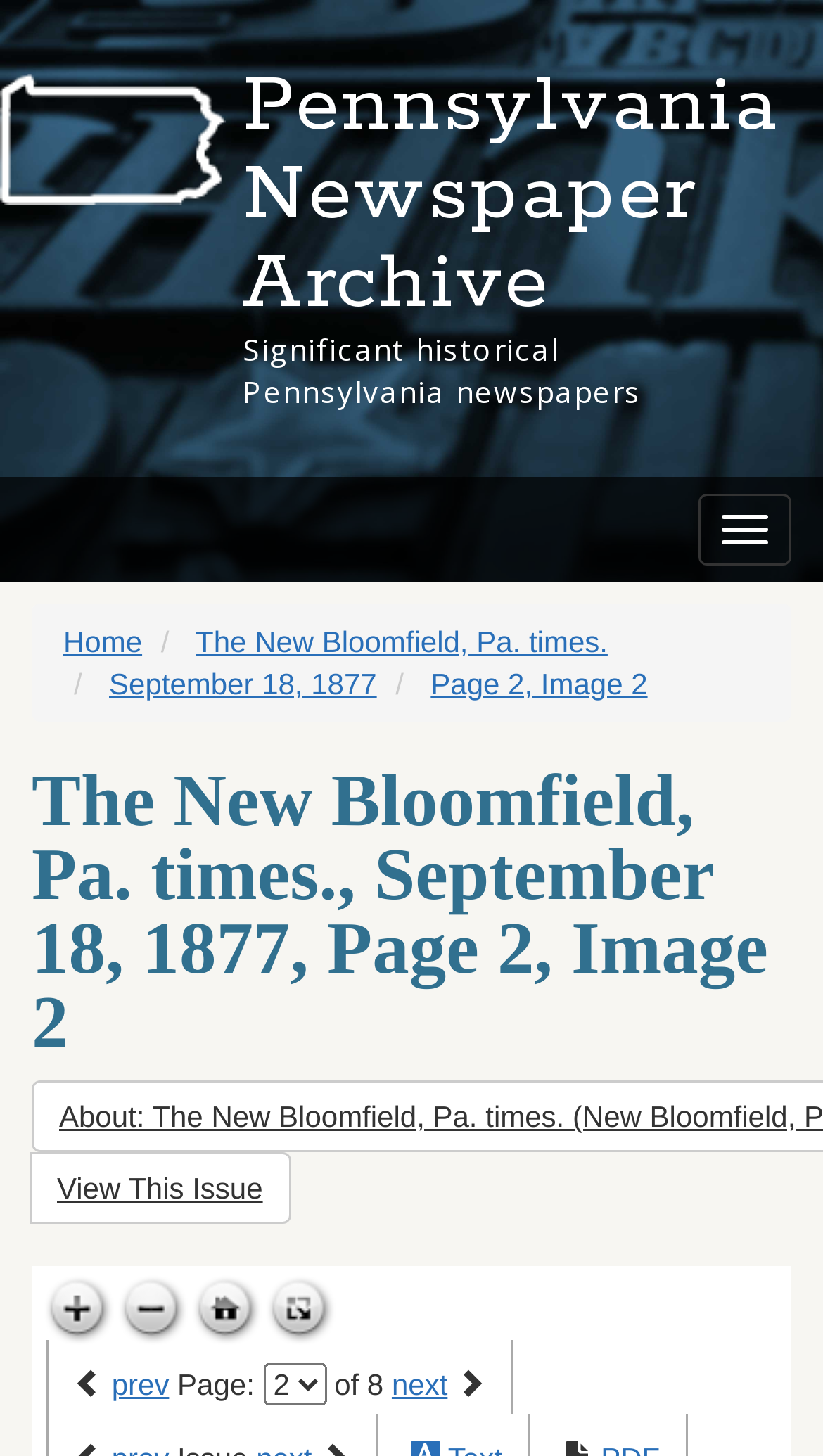Can you provide the bounding box coordinates for the element that should be clicked to implement the instruction: "Go to home page"?

[0.227, 0.875, 0.317, 0.924]